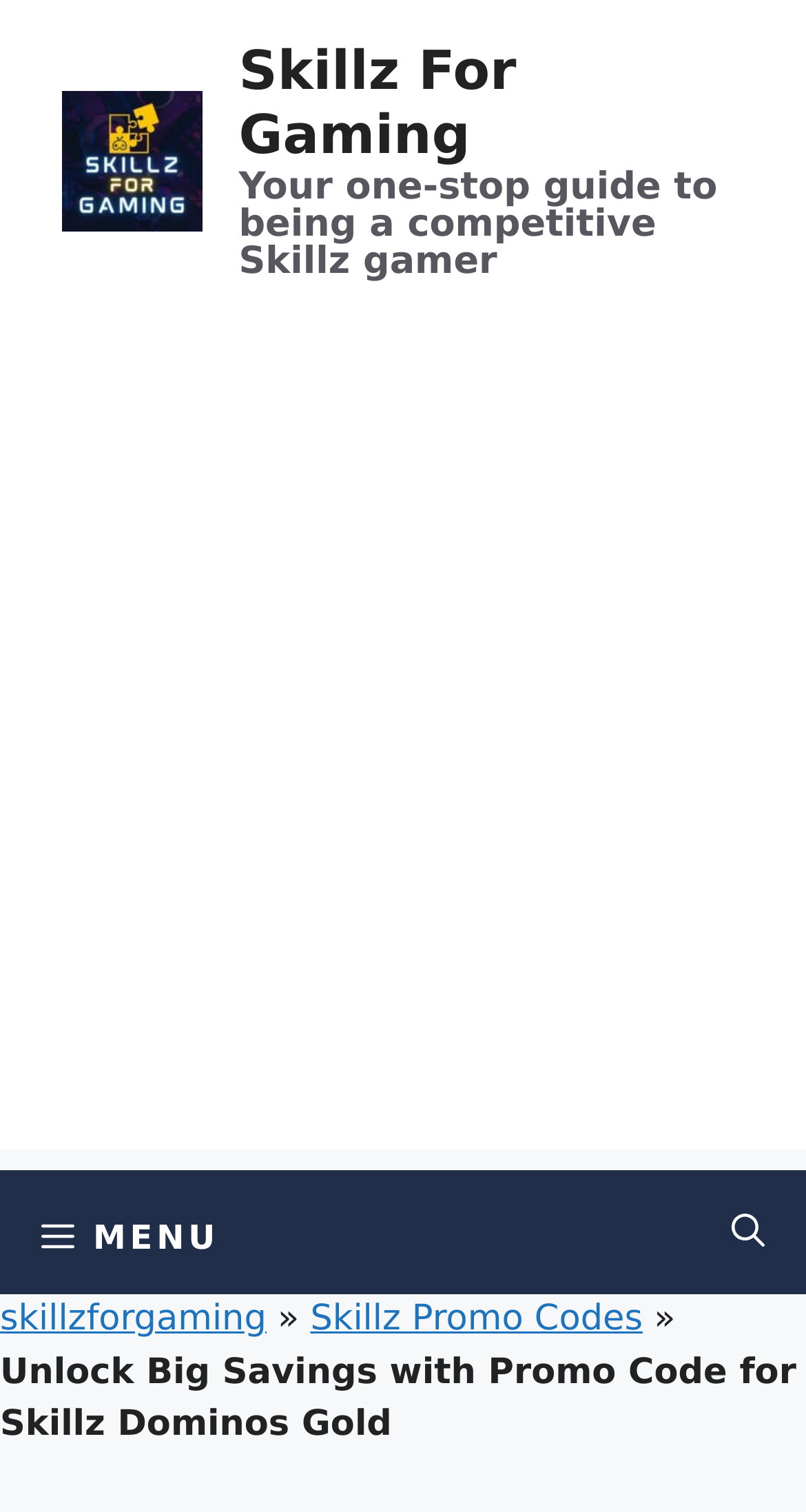What is the navigation menu for?
Look at the screenshot and give a one-word or phrase answer.

Primary menu